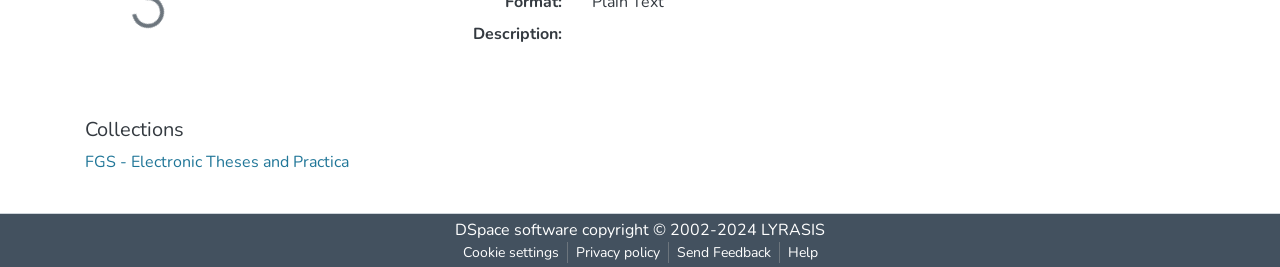Determine the bounding box coordinates of the region I should click to achieve the following instruction: "View collections". Ensure the bounding box coordinates are four float numbers between 0 and 1, i.e., [left, top, right, bottom].

[0.066, 0.44, 0.934, 0.53]